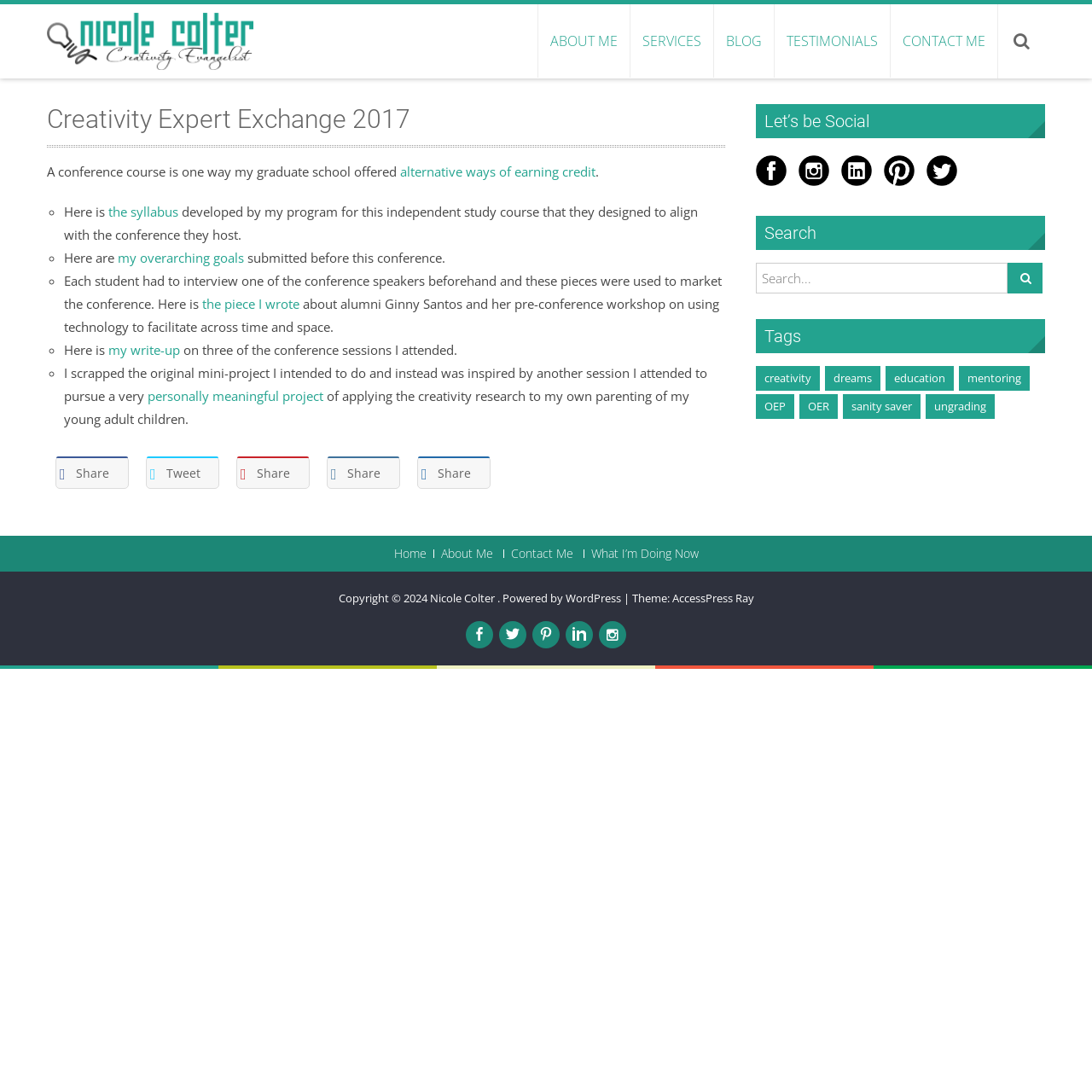Offer a meticulous description of the webpage's structure and content.

The webpage is a personal blog or website of Nicole Colter, a creativity expert. At the top, there is a header section with a link to the homepage, "Nicole Colter", accompanied by a small image of the author. Below this, there is a navigation menu with links to "ABOUT ME", "SERVICES", "BLOG", "TESTIMONIALS", and "CONTACT ME".

The main content area is divided into two sections. On the left, there is an article with a heading "Creativity Expert Exchange 2017". The article discusses a conference course offered by the author's graduate school, which allowed students to earn credits through alternative means. The text describes the syllabus developed for this independent study course and the author's goals and projects related to the conference.

On the right side, there are three complementary sections. The first section has a heading "Let's be Social" and contains links to the author's social media profiles, including Facebook, Instagram, LinkedIn, Pinterest, and Twitter, each accompanied by a small icon. The second section has a heading "Search" and contains a search bar with a textbox and a search button. The third section has a heading "Tags" and lists various tags or categories related to the author's work, such as "creativity", "dreams", "education", and "ungrading", each with a link to related content.

At the bottom of the page, there is a footer section with links to the homepage, "About Me", "Contact Me", and "What I'm Doing Now". There is also a copyright notice and a mention of the website being powered by WordPress, with a link to the theme used, "AccessPress Ray".